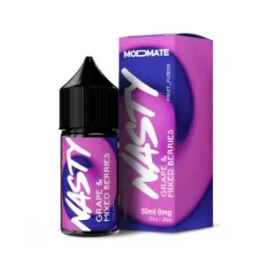Generate an elaborate caption that includes all aspects of the image.

The image features a bottle of NASTY JUICE E-liquid, specifically the "Grape & Mixed Berries" flavor. The bottle, designed for vaping enthusiasts, comes in a striking design with bold purple and pink colors, prominently displaying the word "NASTY" in large white letters. It is packaged in a matching box that complements the bottle's vibrant aesthetic. This product is a 50ml variant and is noted to contain 0mg of nicotine, making it suitable for users who prefer a nicotine-free vaping experience. The design is not only eye-catching but also conveys the fruity essence of the flavor, aiming to attract those who enjoy berry-infused vape liquids.